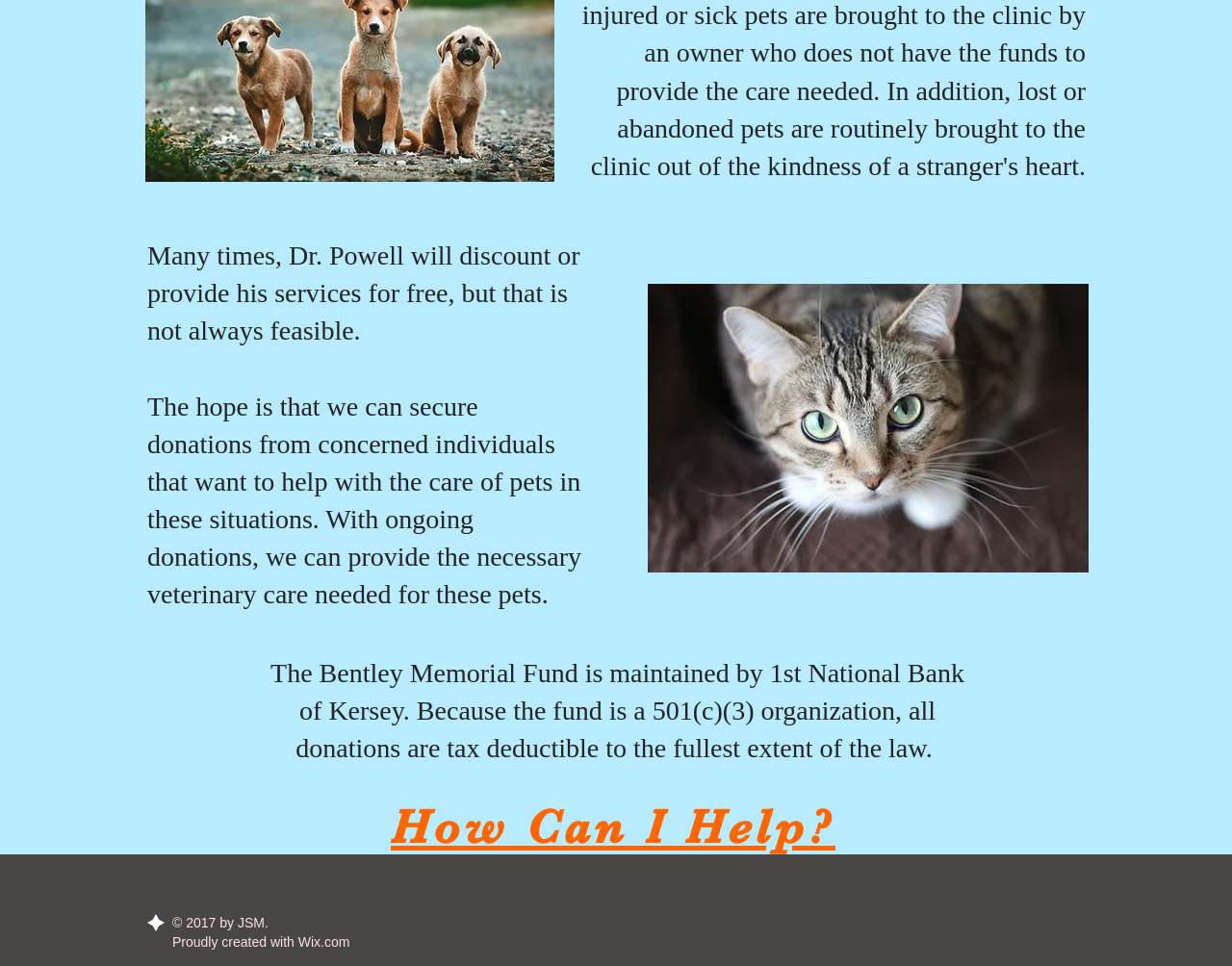Using the format (top-left x, top-left y, bottom-right x, bottom-right y), provide the bounding box coordinates for the described UI element. All values should be floating point numbers between 0 and 1: Privacy Policy

None